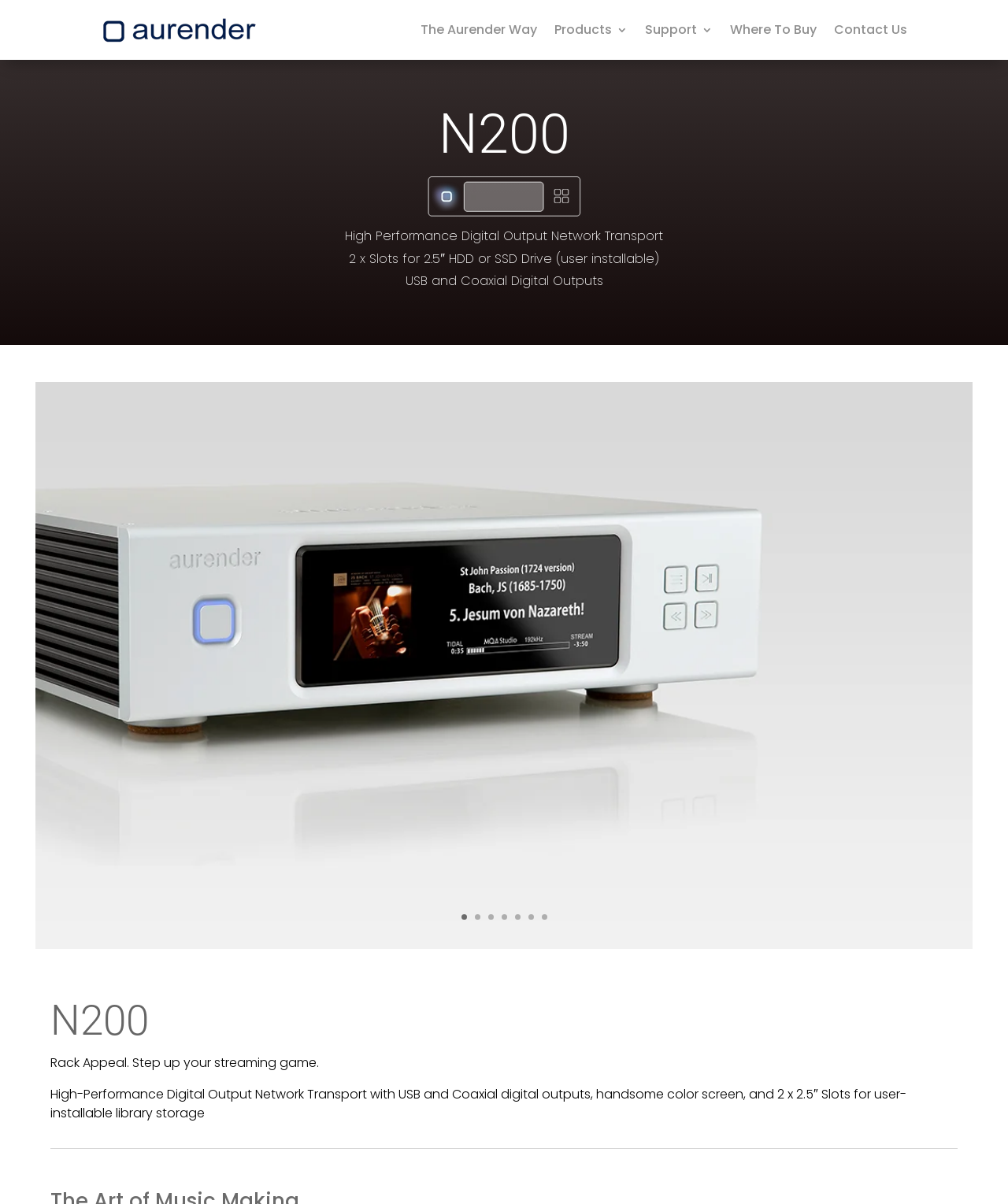How many slots are available for HDD or SSD drives? Observe the screenshot and provide a one-word or short phrase answer.

2